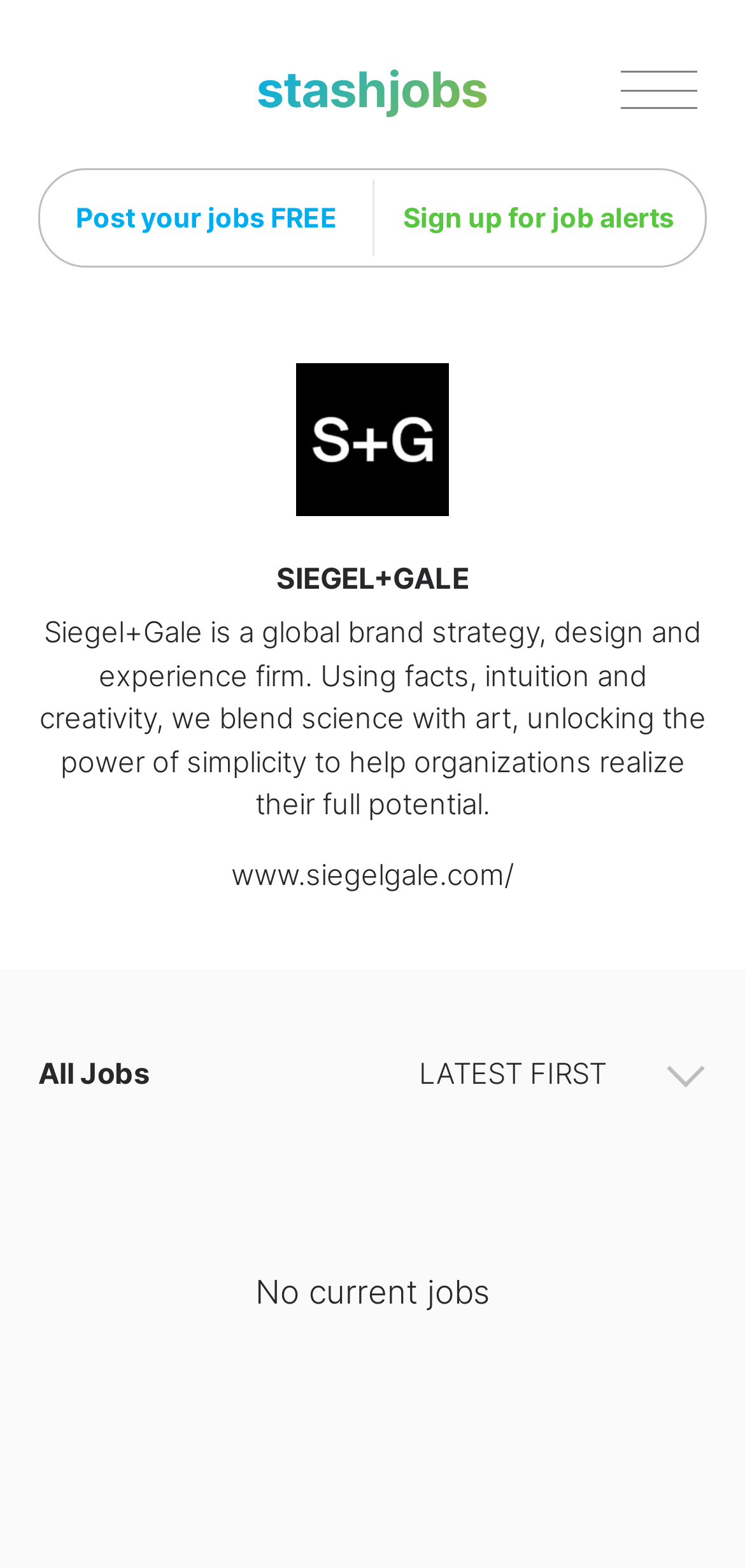Answer with a single word or phrase: 
What is the link to the company's website?

www.siegelgale.com/